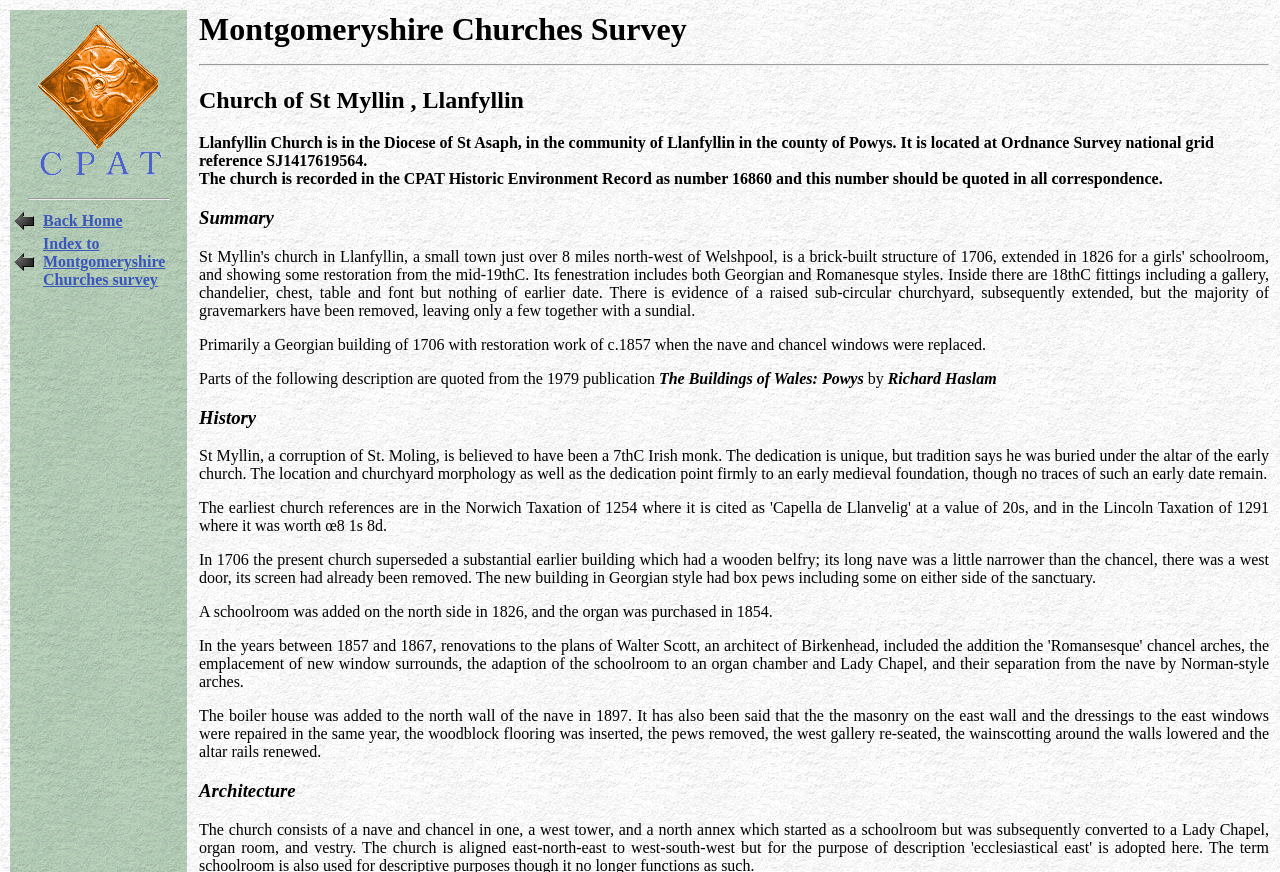Answer the following inquiry with a single word or phrase:
What is the CPAT Historic Environment Record number for this church?

16860